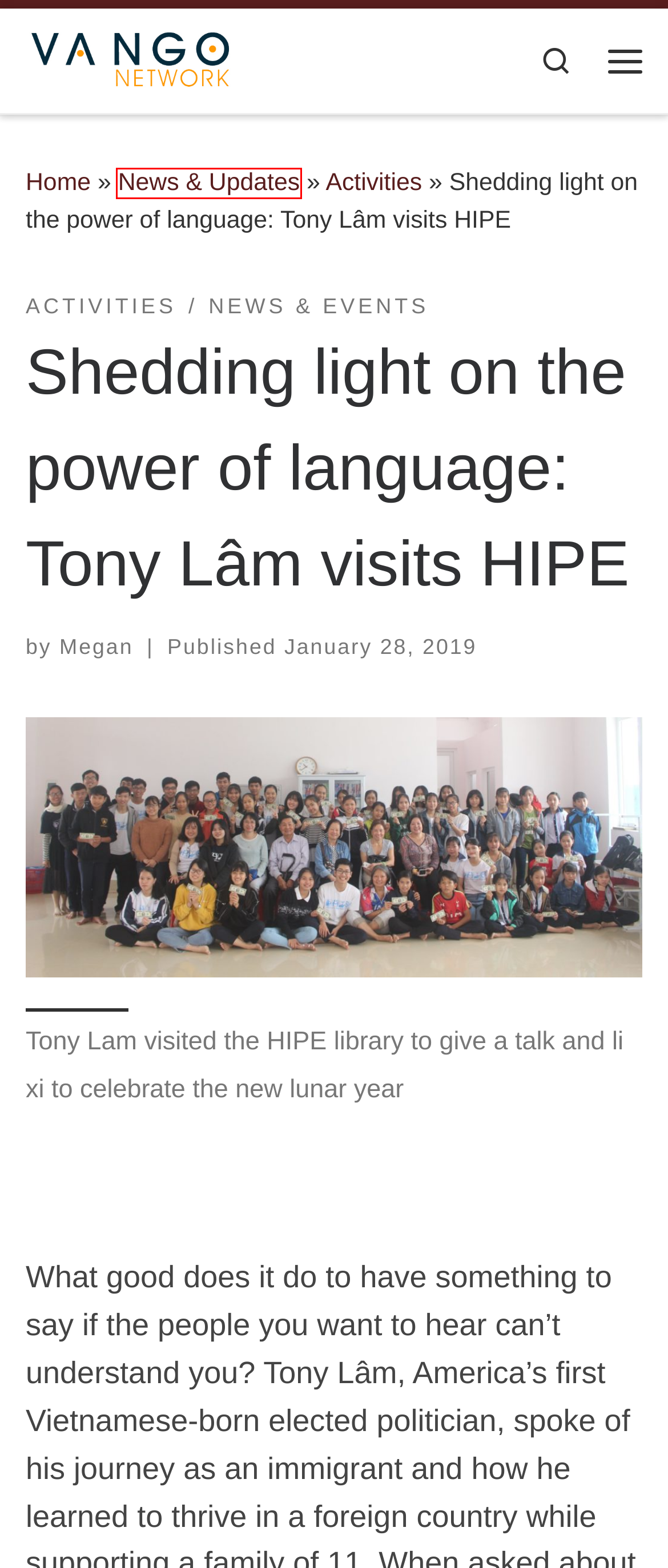After examining the screenshot of a webpage with a red bounding box, choose the most accurate webpage description that corresponds to the new page after clicking the element inside the red box. Here are the candidates:
A. Megan
B. Vietnamese American Non-Governmental Organization Network
C. Music Workshops with Van-Anh Vo & The VA’V, Spring 2018
D. News & Updates
E. January 28, 2019
F. empowerment
G. Activities
H. News & Events

D